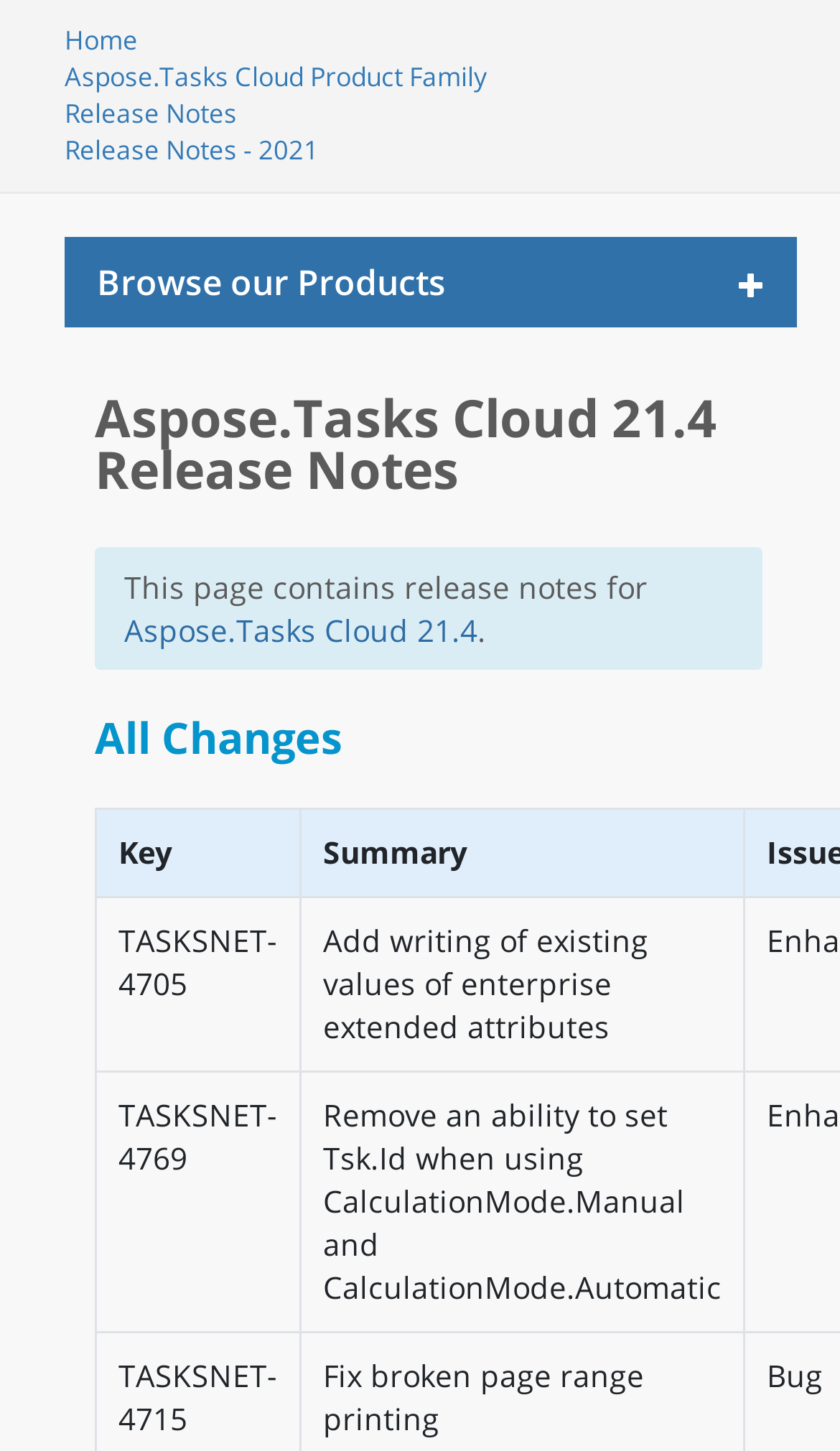Refer to the image and offer a detailed explanation in response to the question: How many columns are in the grid?

I found the answer by looking at the grid structure which has two column headers, 'Key' and 'Summary', indicating that there are two columns in the grid.